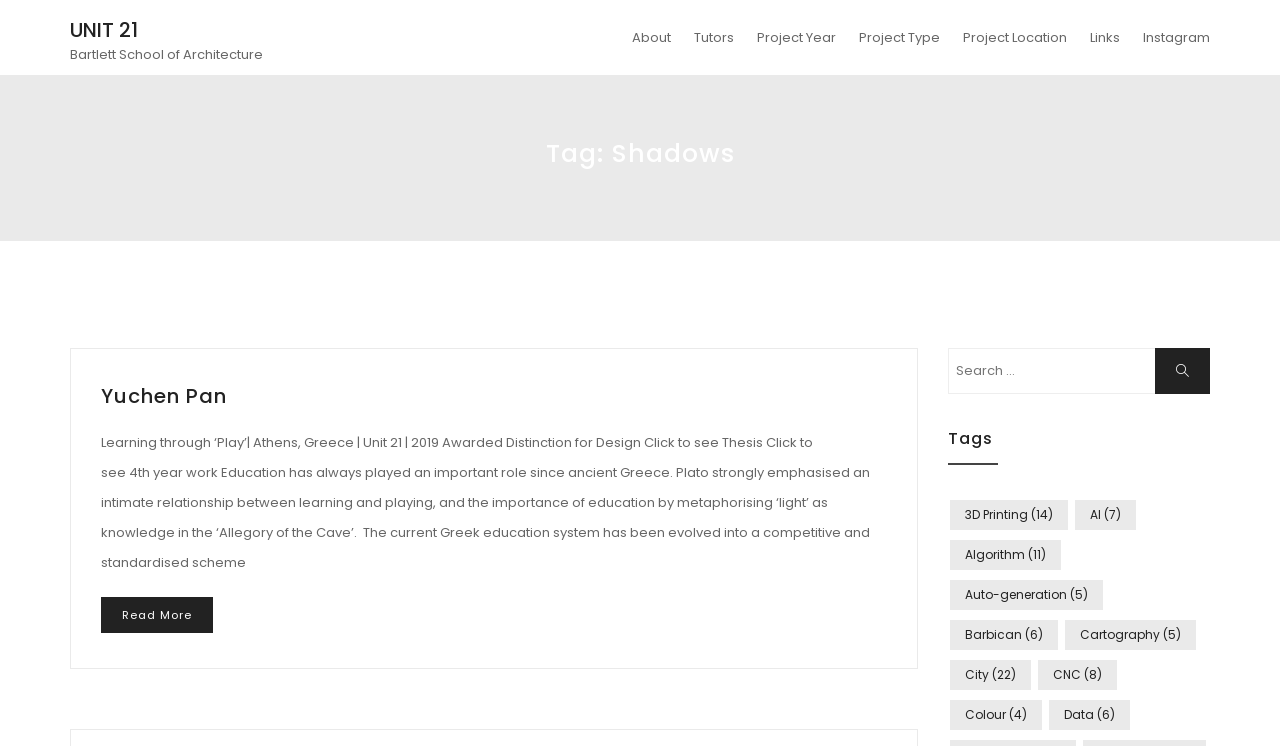Highlight the bounding box coordinates of the element that should be clicked to carry out the following instruction: "Click on the 'UNIT 21' link". The coordinates must be given as four float numbers ranging from 0 to 1, i.e., [left, top, right, bottom].

[0.055, 0.021, 0.108, 0.059]